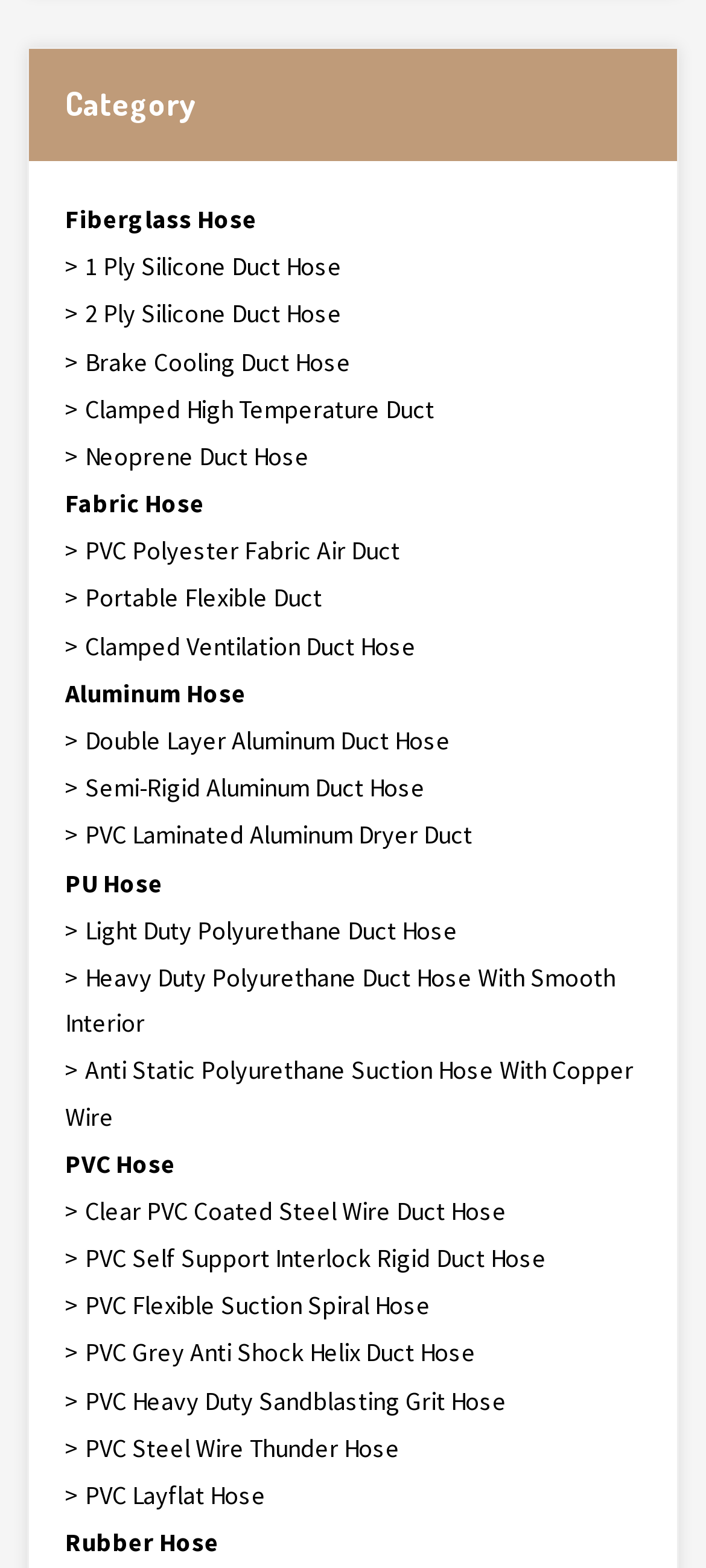What is the second type of Aluminum hose listed?
Please answer the question as detailed as possible.

The second type of Aluminum hose listed is 'Semi-Rigid Aluminum Duct Hose' because it is the second link element that starts with 'Aluminum', with a bounding box coordinate of [0.092, 0.488, 0.908, 0.518].